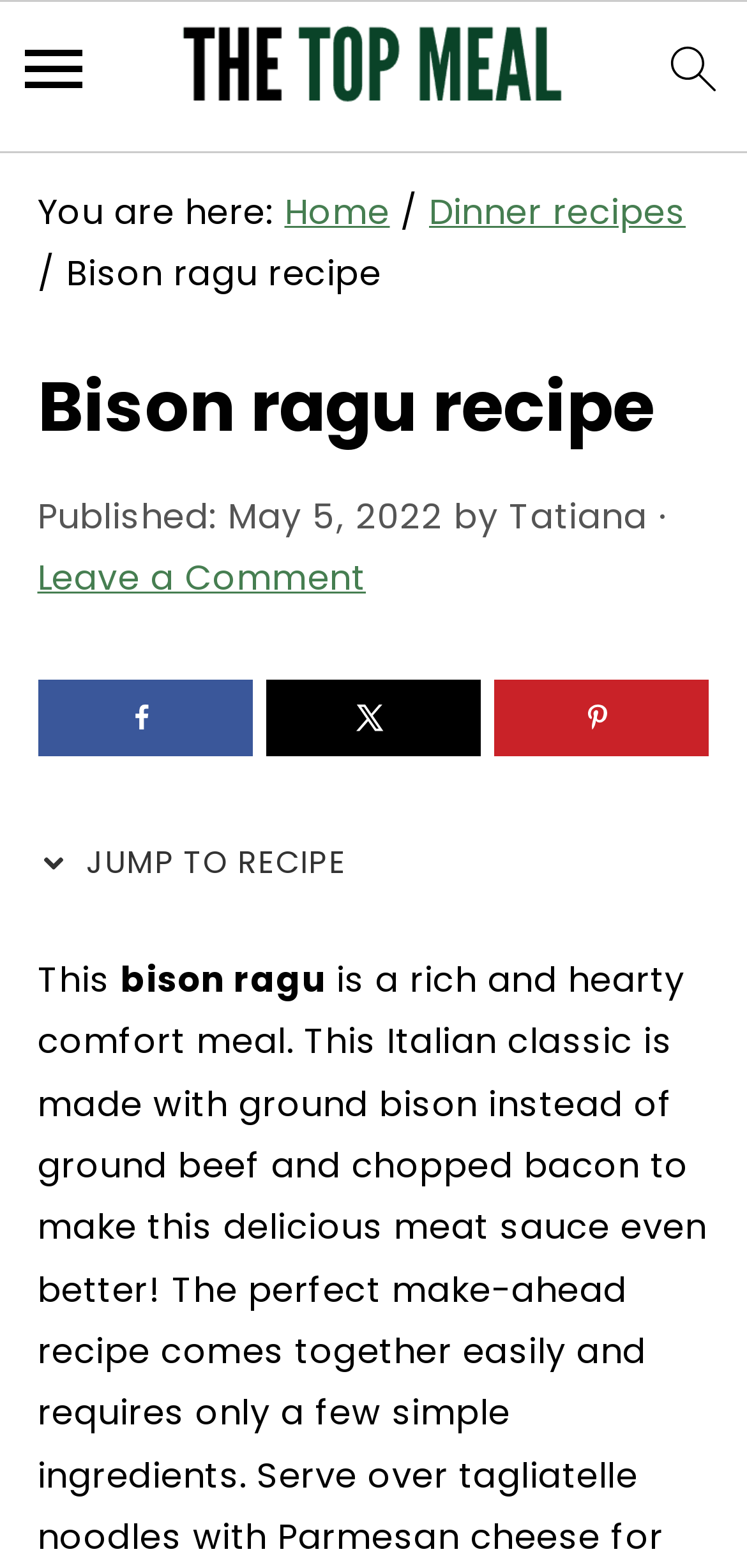How many social media sharing options are available?
Could you please answer the question thoroughly and with as much detail as possible?

I found the answer by looking at the section below the recipe title, where I see three social media sharing options: 'Share on Facebook', 'Share on X', and 'Save to Pinterest'.